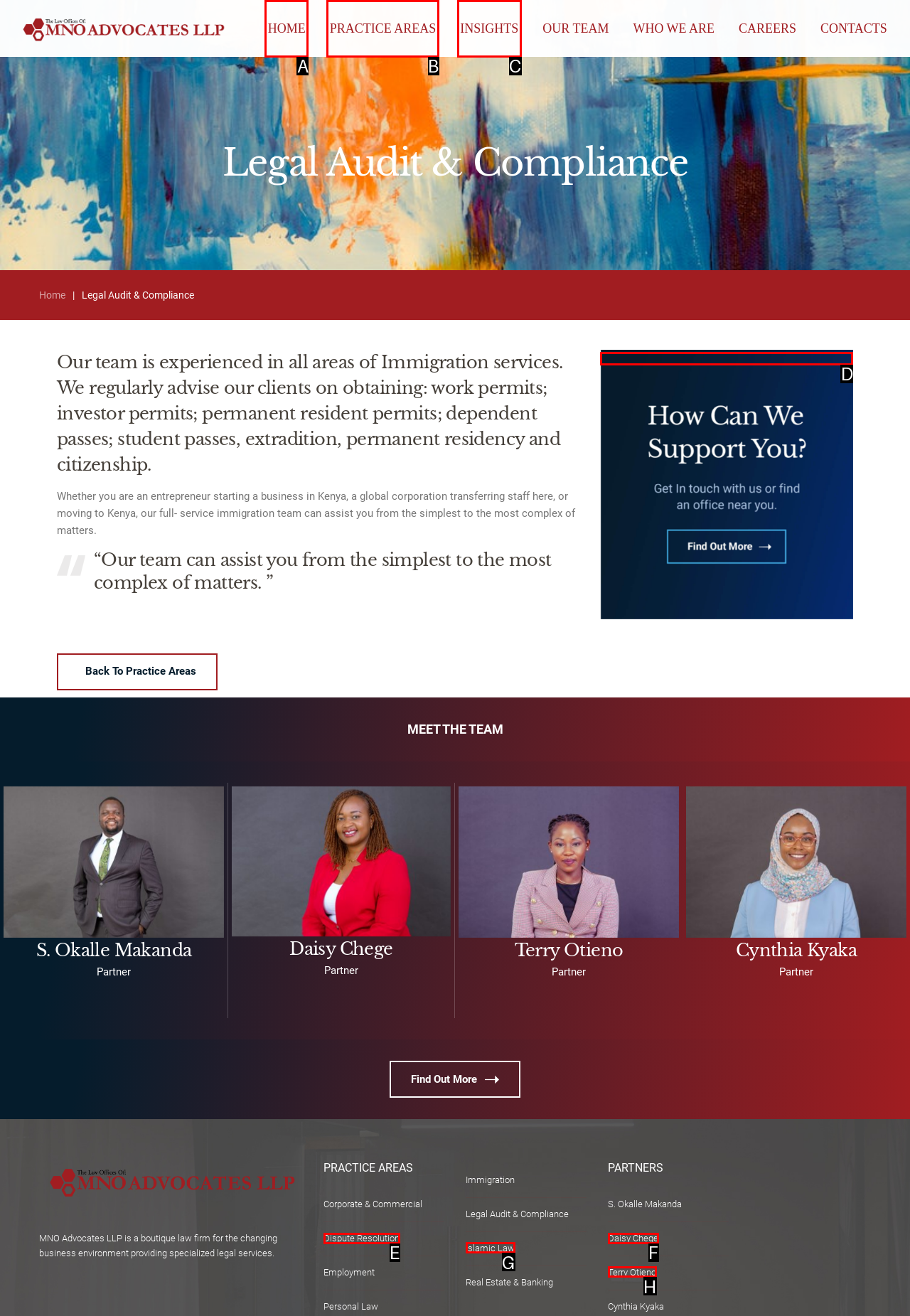Determine the HTML element that aligns with the description: Dispute Resolution
Answer by stating the letter of the appropriate option from the available choices.

E